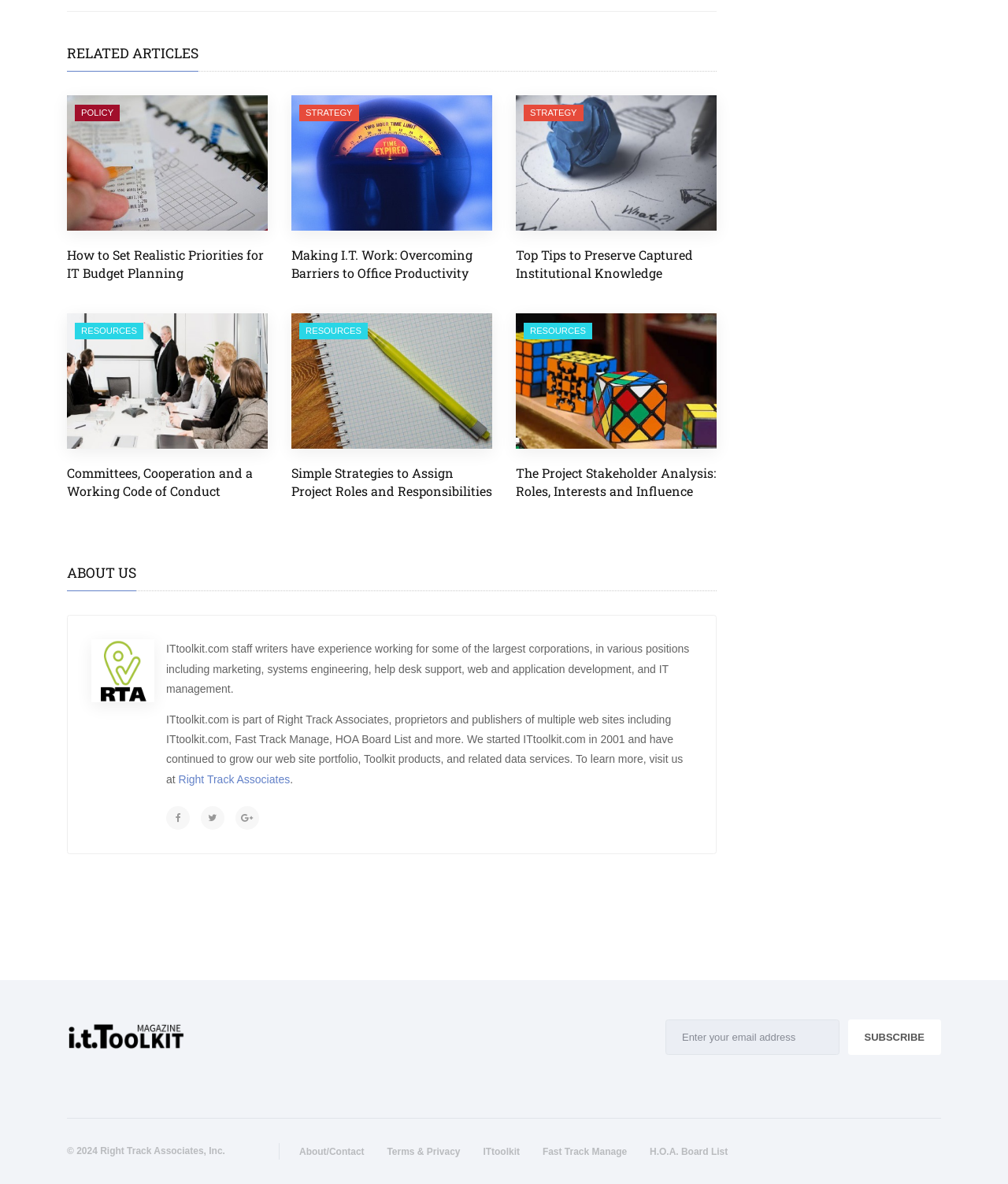Please specify the bounding box coordinates of the clickable section necessary to execute the following command: "Visit the 'Right Track Associates' website".

[0.177, 0.653, 0.288, 0.663]